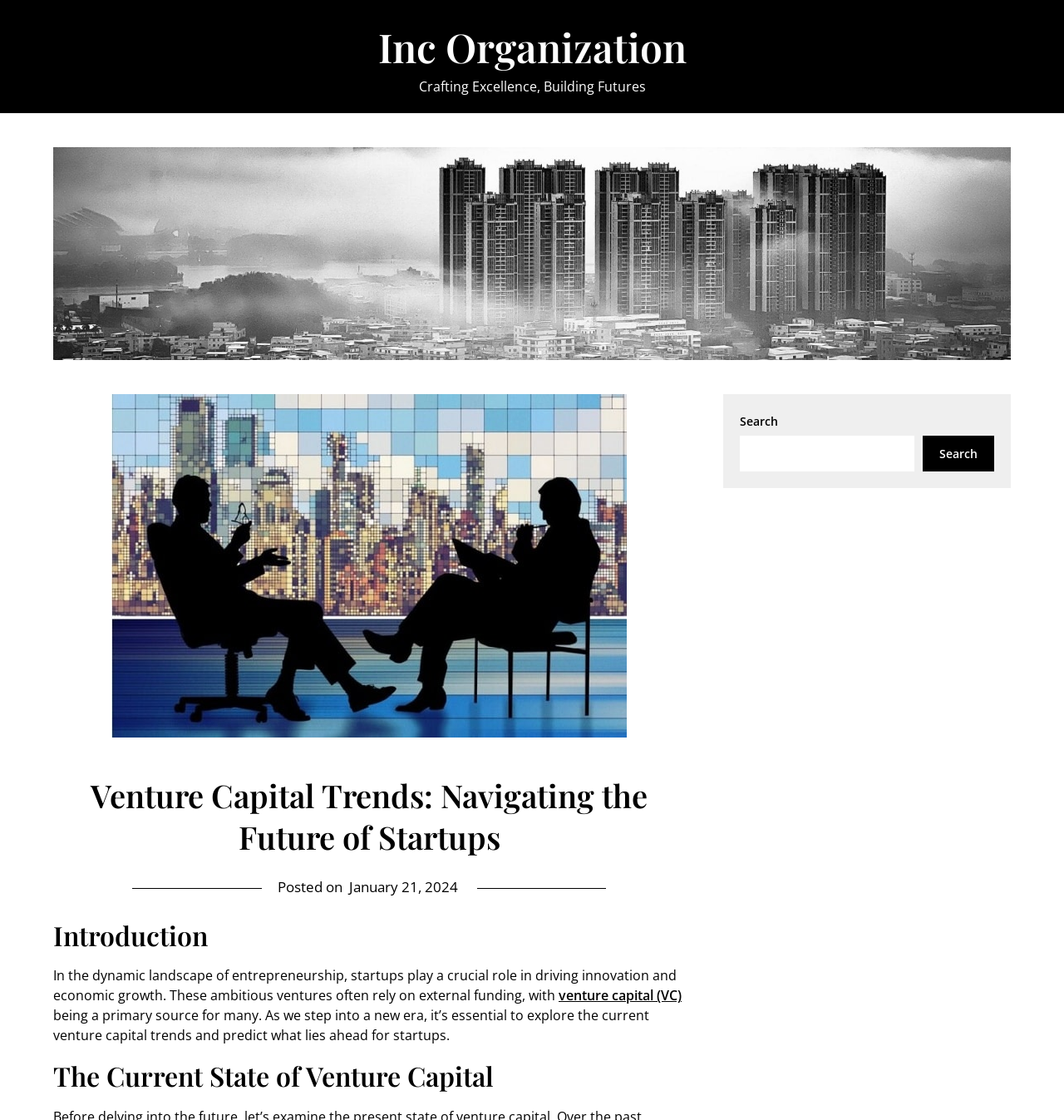From the image, can you give a detailed response to the question below:
What is the purpose of the search box?

The search box is located on the right side of the webpage, and it has a label that says 'Search'. This suggests that the purpose of the search box is to allow users to search the website for specific content.